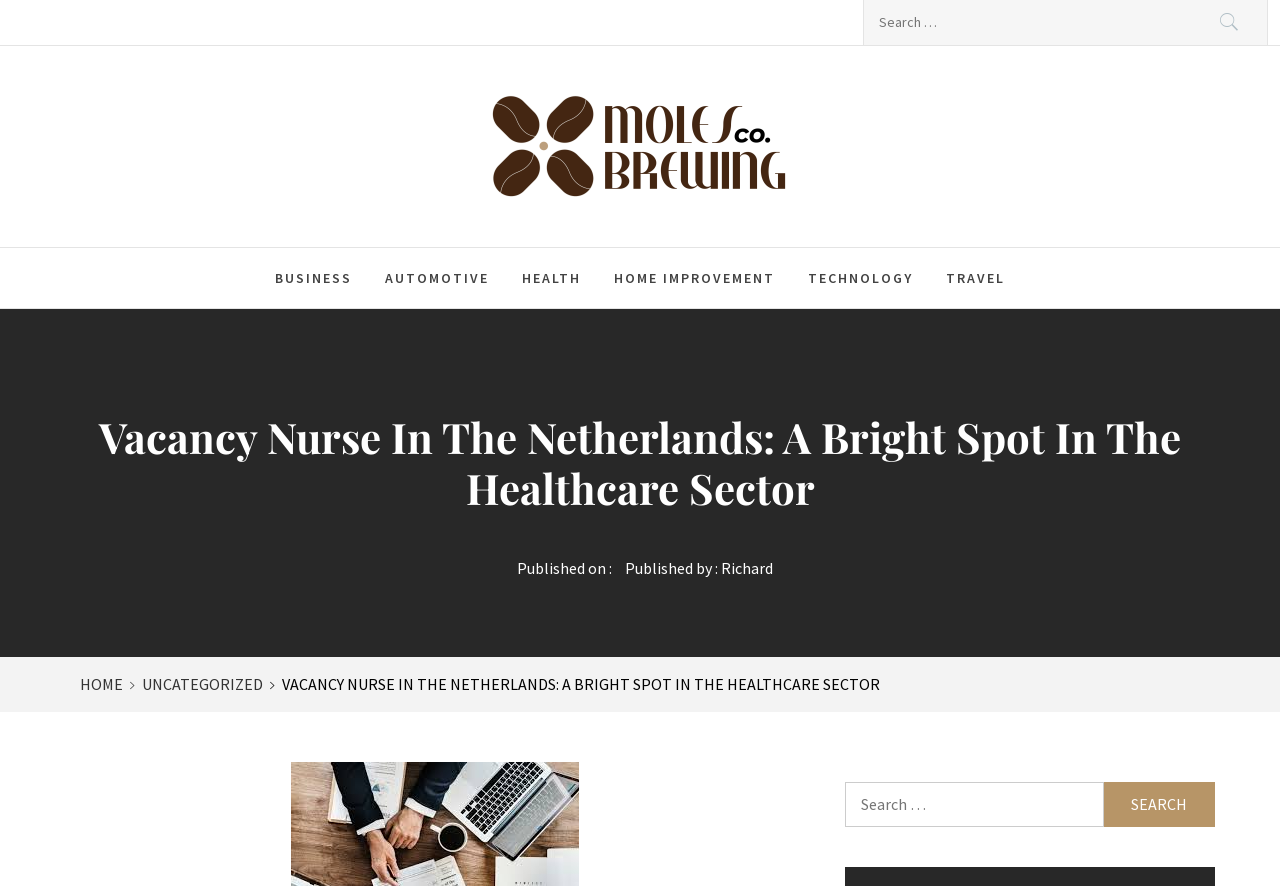What is the name of the company?
Identify the answer in the screenshot and reply with a single word or phrase.

Moles Brewing Co